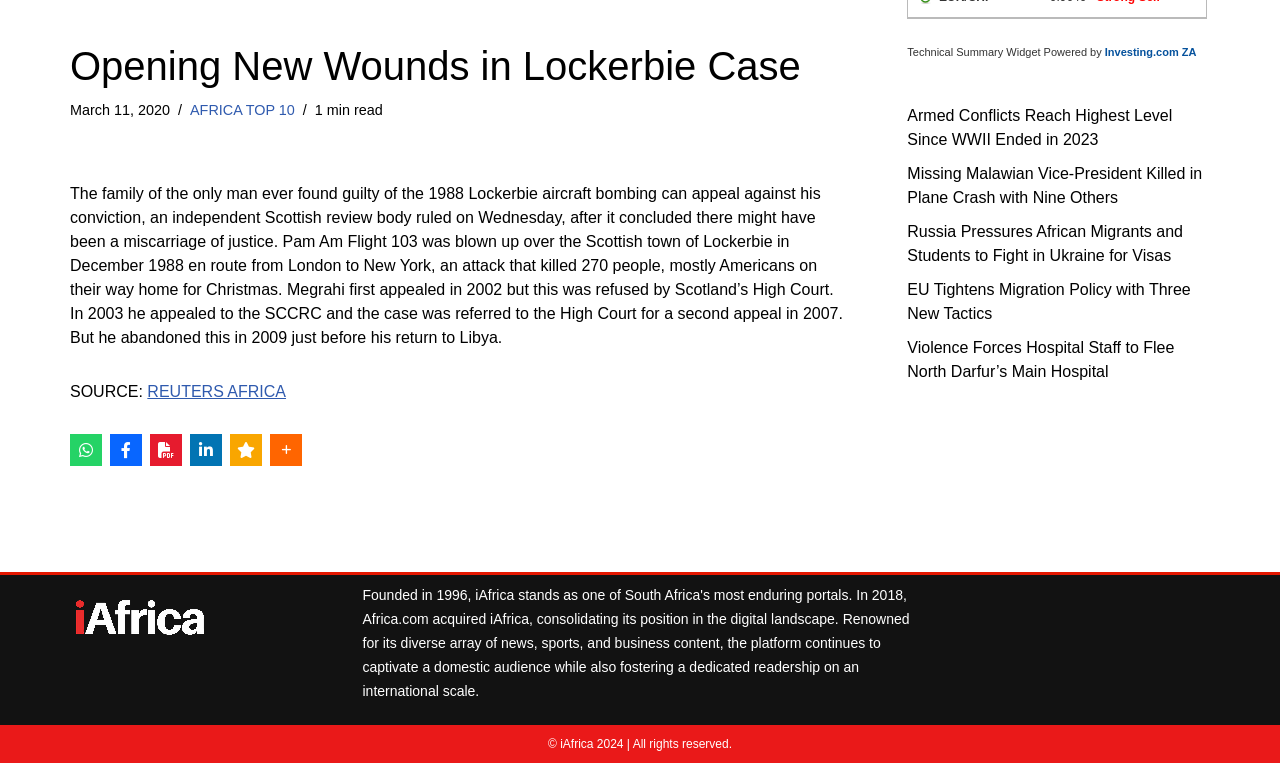Based on the provided description, "title="WhatsApp"", find the bounding box of the corresponding UI element in the screenshot.

[0.055, 0.568, 0.08, 0.61]